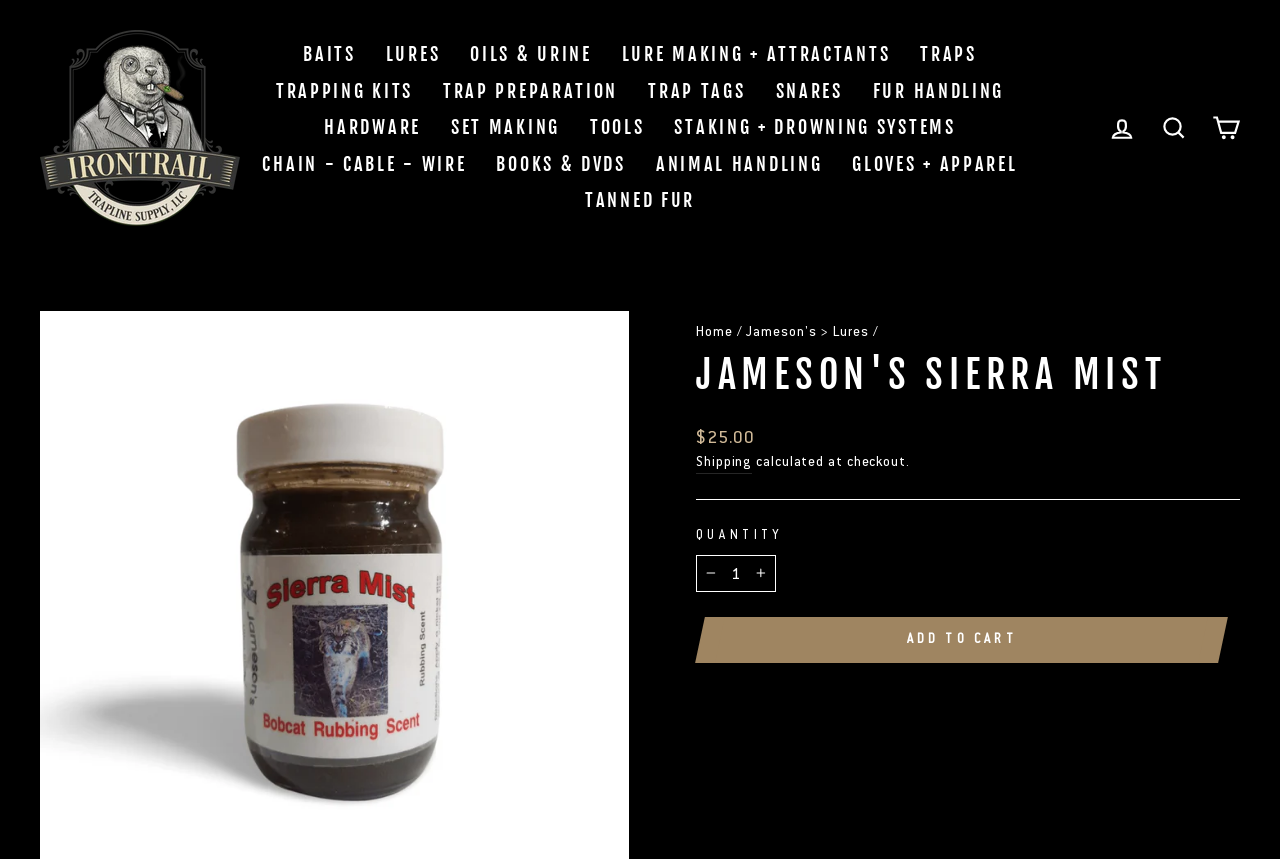Summarize the webpage comprehensively, mentioning all visible components.

The webpage is an e-commerce page for a product called "Jameson's Sierra Mist Bobcat Trapping Lure" from IronTrail Trapline Supply, LLC. At the top left, there is a logo and a link to the company's website. Below the logo, there is a navigation menu with 14 links to different categories, including "BAITS", "LURES", "OILS & URINE", and "TRAPS".

On the right side of the navigation menu, there are three links: "LOG IN", "SEARCH", and "CART". The "CART" link is expanded and has a dropdown menu.

Below the navigation menu, there is a breadcrumbs navigation menu with two links: "Home" and "Jameson's > Lures". Next to the breadcrumbs menu, there is a heading that reads "JAMESON'S SIERRA MIST".

The main product information is displayed below the heading. There is a static text that reads "Regular price" followed by a price of "$25.00". Below the price, there is a link to "Shipping" and a text that reads "calculated at checkout.".

There is a horizontal separator below the shipping information, followed by a quantity selection section. The section has a label "QUANTITY" and a textbox to input the quantity. There are also two buttons to increase or decrease the quantity by one.

Below the quantity selection section, there is a large "ADD TO CART" button. Finally, there is a heading that reads "SIERRA MIST - BOBCAT GLAND RUBBING SCENT" at the bottom of the page, which is likely the product description.